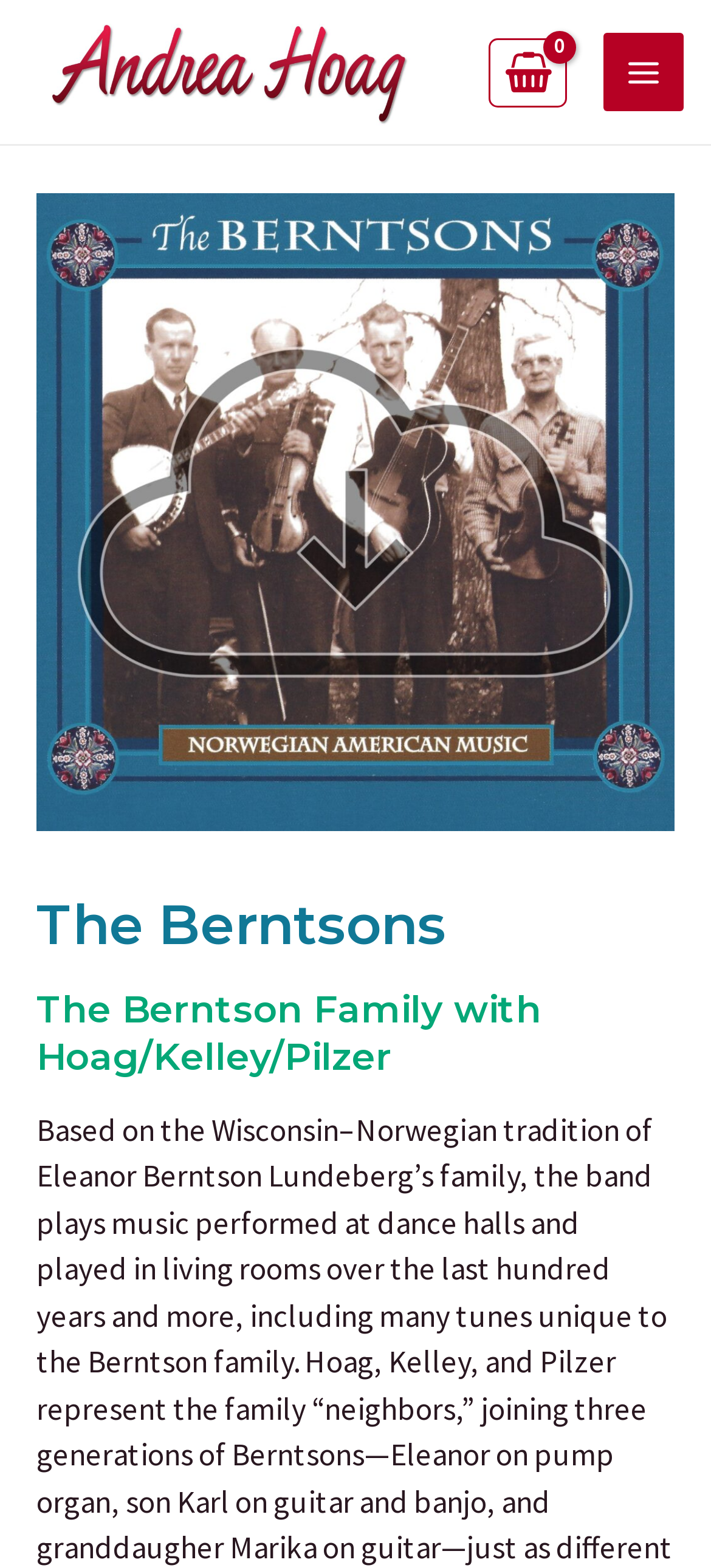Identify the bounding box of the HTML element described here: "alt="The Berntsons" title="berntsons-1400-cloud"". Provide the coordinates as four float numbers between 0 and 1: [left, top, right, bottom].

[0.051, 0.123, 0.949, 0.53]